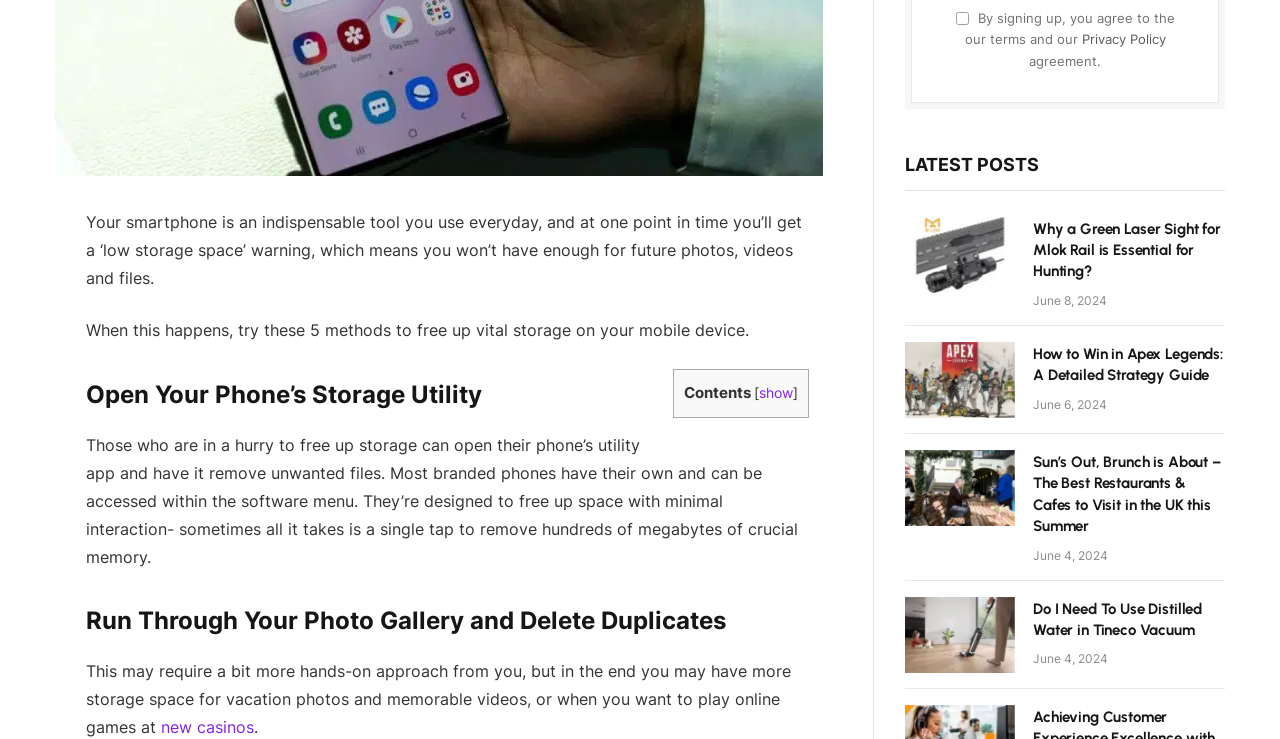For the given element description Email, determine the bounding box coordinates of the UI element. The coordinates should follow the format (top-left x, top-left y, bottom-right x, bottom-right y) and be within the range of 0 to 1.

[0.008, 0.62, 0.039, 0.674]